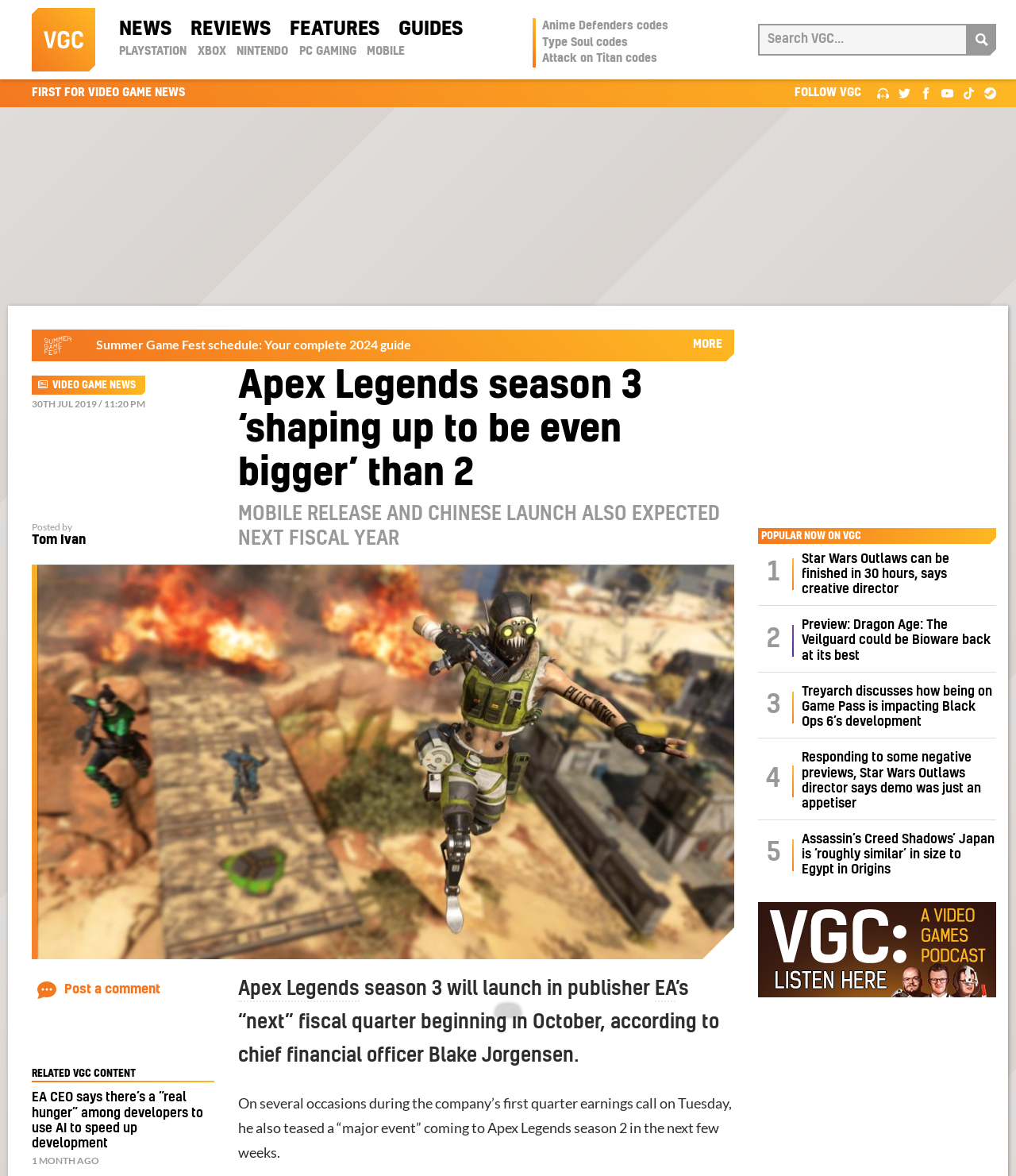Locate the headline of the webpage and generate its content.

Apex Legends season 3 ‘shaping up to be even bigger’ than 2